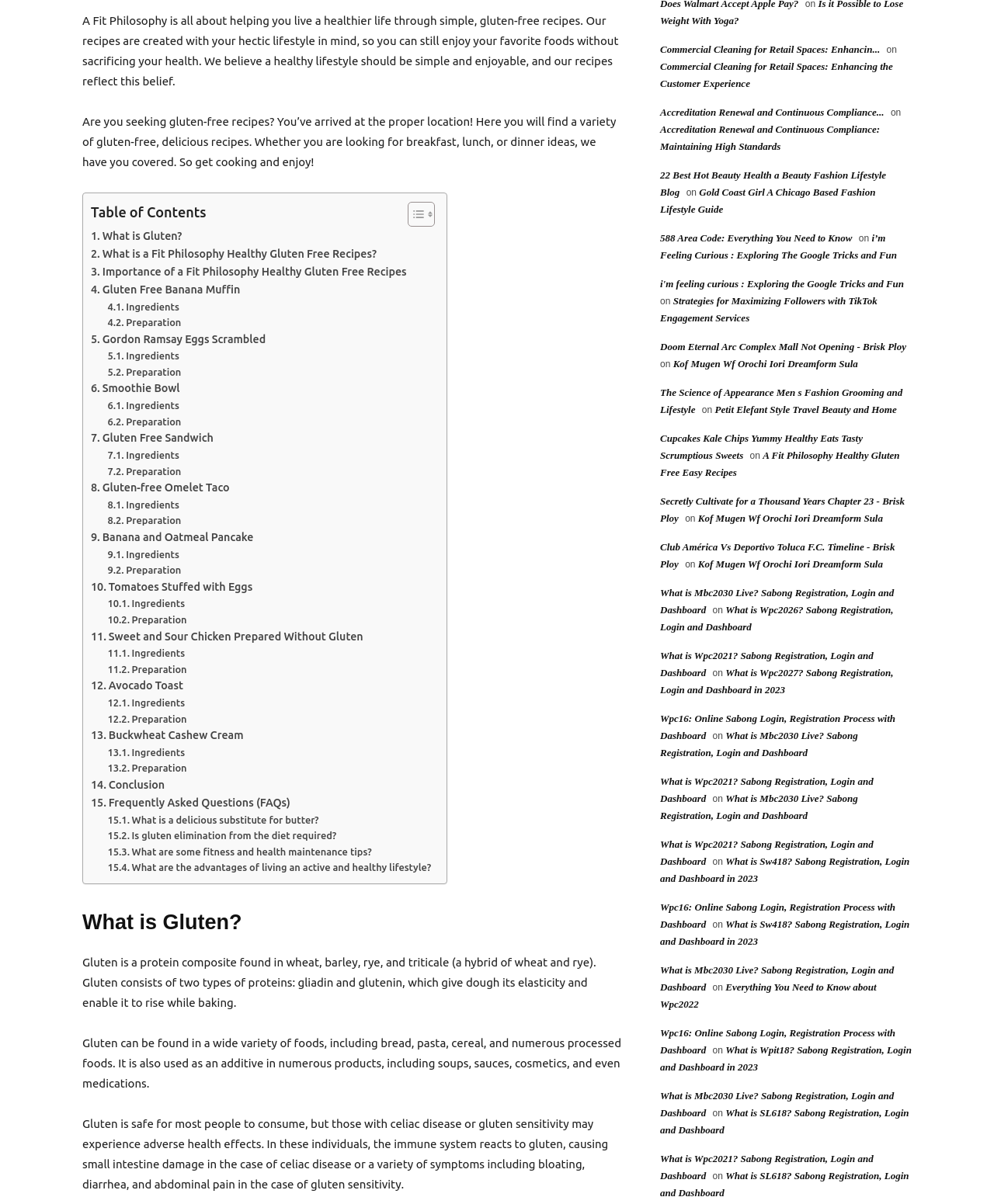Identify the bounding box coordinates of the element to click to follow this instruction: 'Visit Us On Twitter'. Ensure the coordinates are four float values between 0 and 1, provided as [left, top, right, bottom].

None